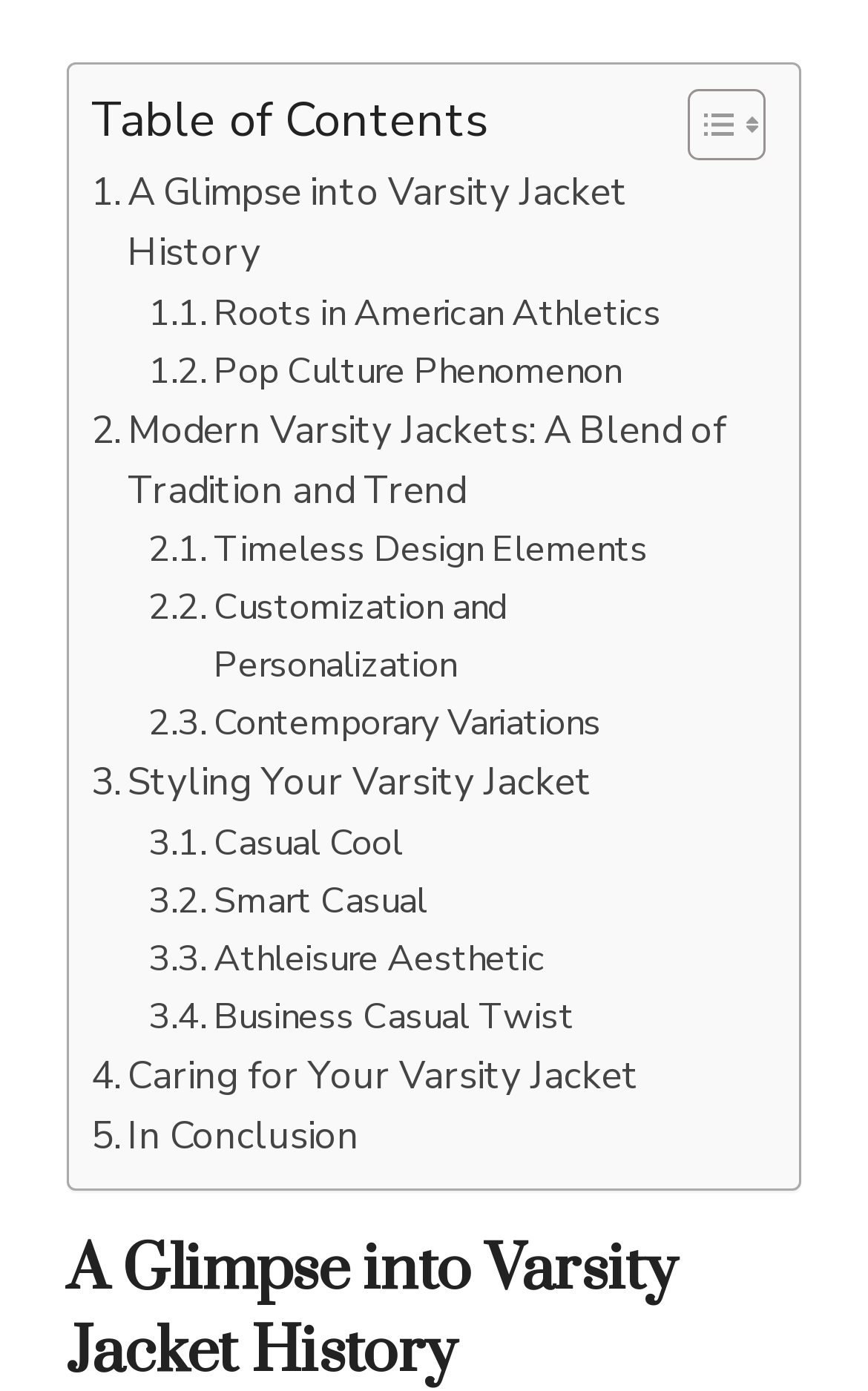Highlight the bounding box coordinates of the element you need to click to perform the following instruction: "Learn about Roots in American Athletics."

[0.171, 0.204, 0.761, 0.246]